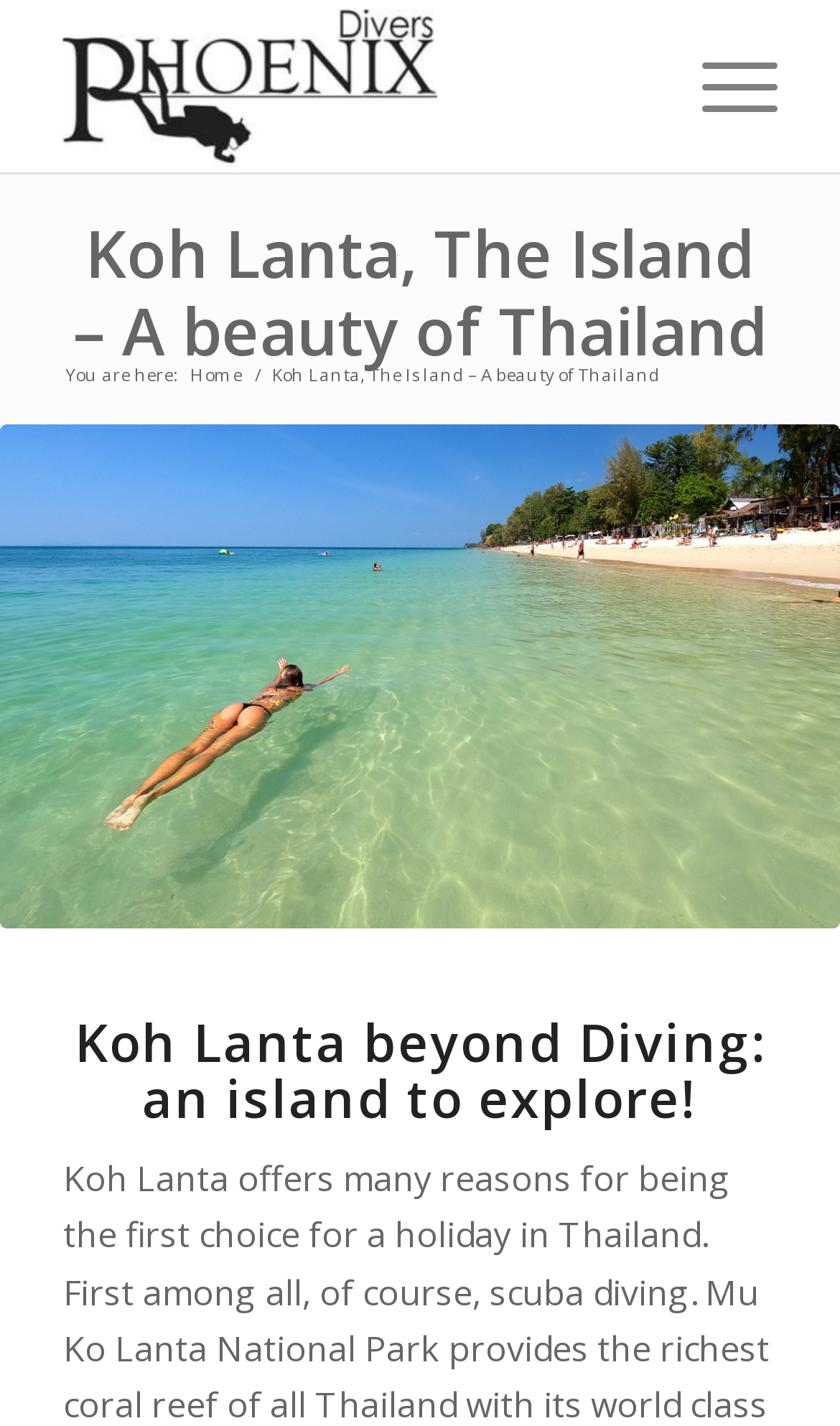Locate and provide the bounding box coordinates for the HTML element that matches this description: "Home".

[0.219, 0.251, 0.296, 0.273]